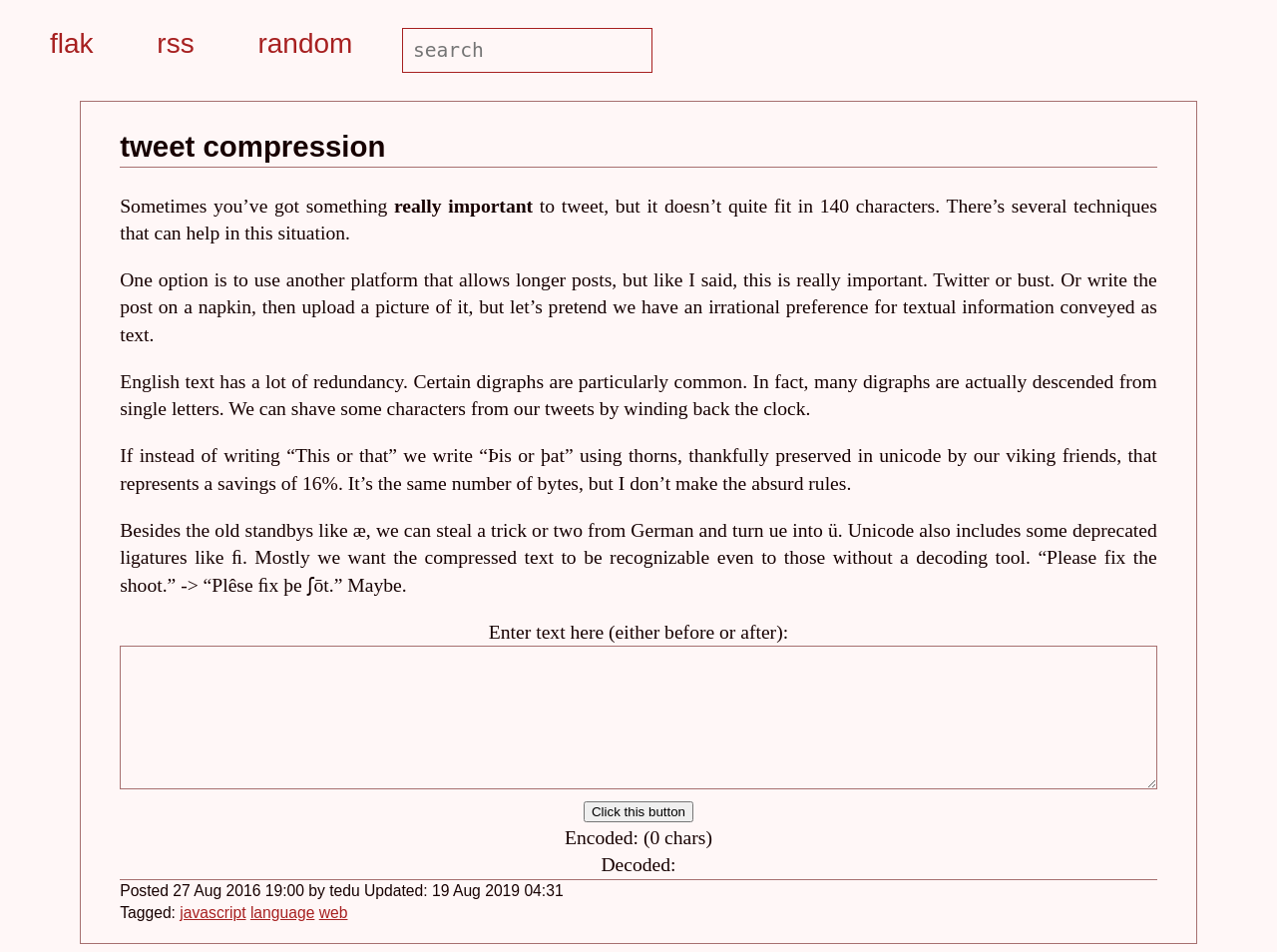Given the element description: "name="q" placeholder="search"", predict the bounding box coordinates of this UI element. The coordinates must be four float numbers between 0 and 1, given as [left, top, right, bottom].

[0.315, 0.029, 0.511, 0.076]